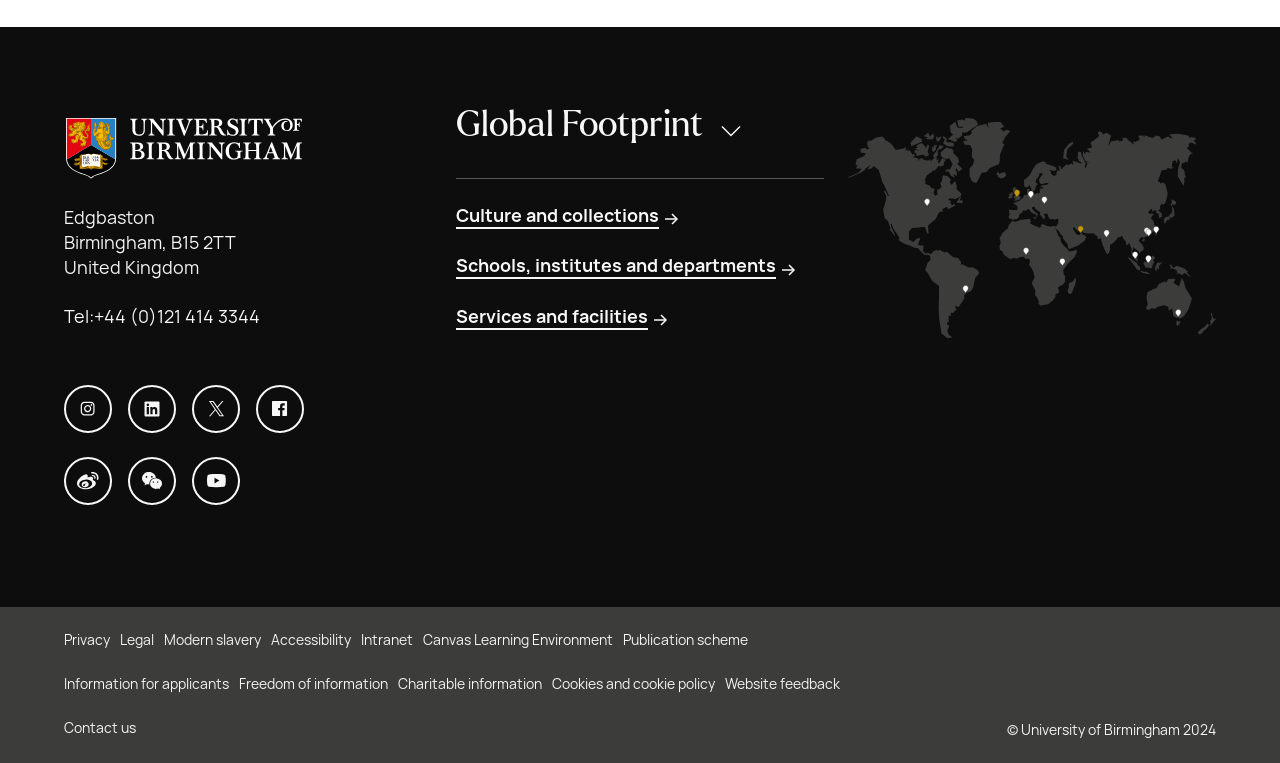Indicate the bounding box coordinates of the element that must be clicked to execute the instruction: "Visit University of Birmingham Instagram page". The coordinates should be given as four float numbers between 0 and 1, i.e., [left, top, right, bottom].

[0.05, 0.504, 0.088, 0.567]